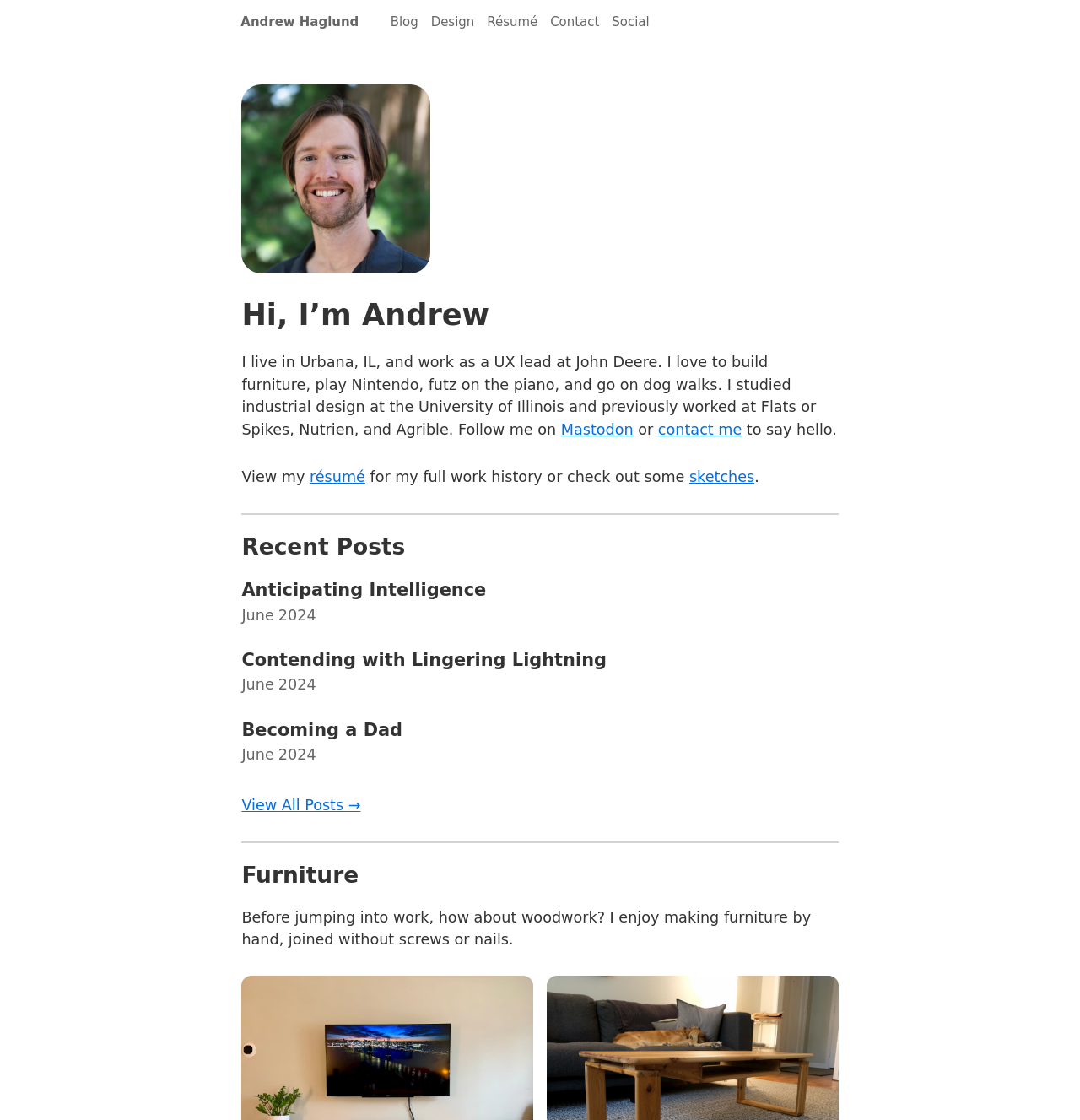Offer an extensive depiction of the webpage and its key elements.

The webpage is about Andrew Haglund, a UX designer based in Urbana, IL. At the top, there is a link to skip to the main content, followed by a link to Andrew's name, and a top-level navigation menu with links to Blog, Design, Résumé, Contact, and Social.

Below the navigation menu, there is a headshot of Andrew Haglund, accompanied by a heading that introduces himself. A paragraph of text describes Andrew's background, interests, and work experience. There are also links to his Mastodon profile and a way to contact him.

To the right of the introduction, there is a section with a heading "Recent Posts" that lists several blog posts, including "Anticipating Intelligence", "Contending with Lingering Lightning", and "Becoming a Dad", each with a corresponding date in June 2024. There is a link to view all posts at the bottom of this section.

Further down, there is a separator line, followed by a heading "Furniture" and a paragraph of text that describes Andrew's hobby of making furniture by hand.